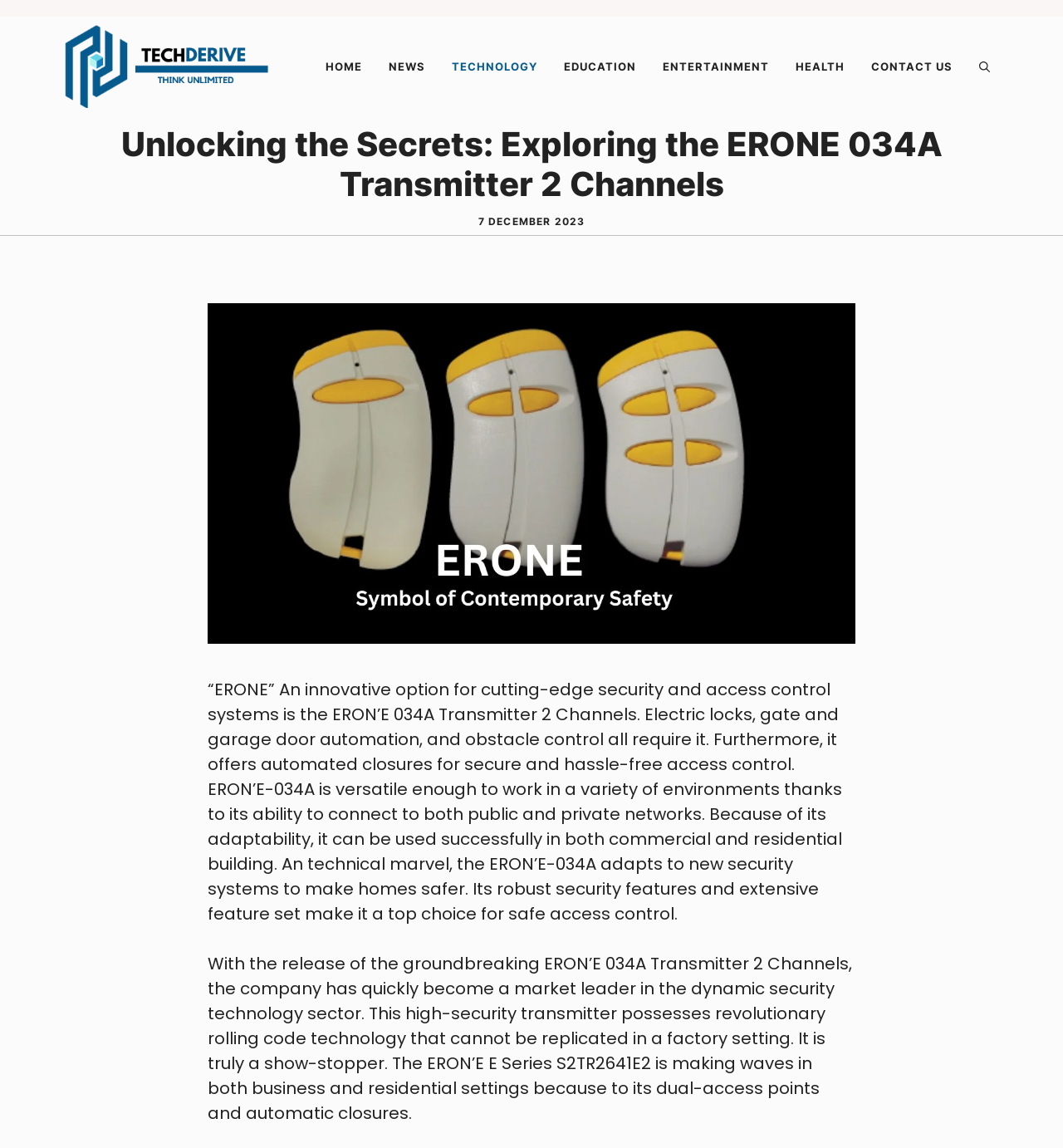Highlight the bounding box coordinates of the element that should be clicked to carry out the following instruction: "open search". The coordinates must be given as four float numbers ranging from 0 to 1, i.e., [left, top, right, bottom].

[0.908, 0.036, 0.943, 0.08]